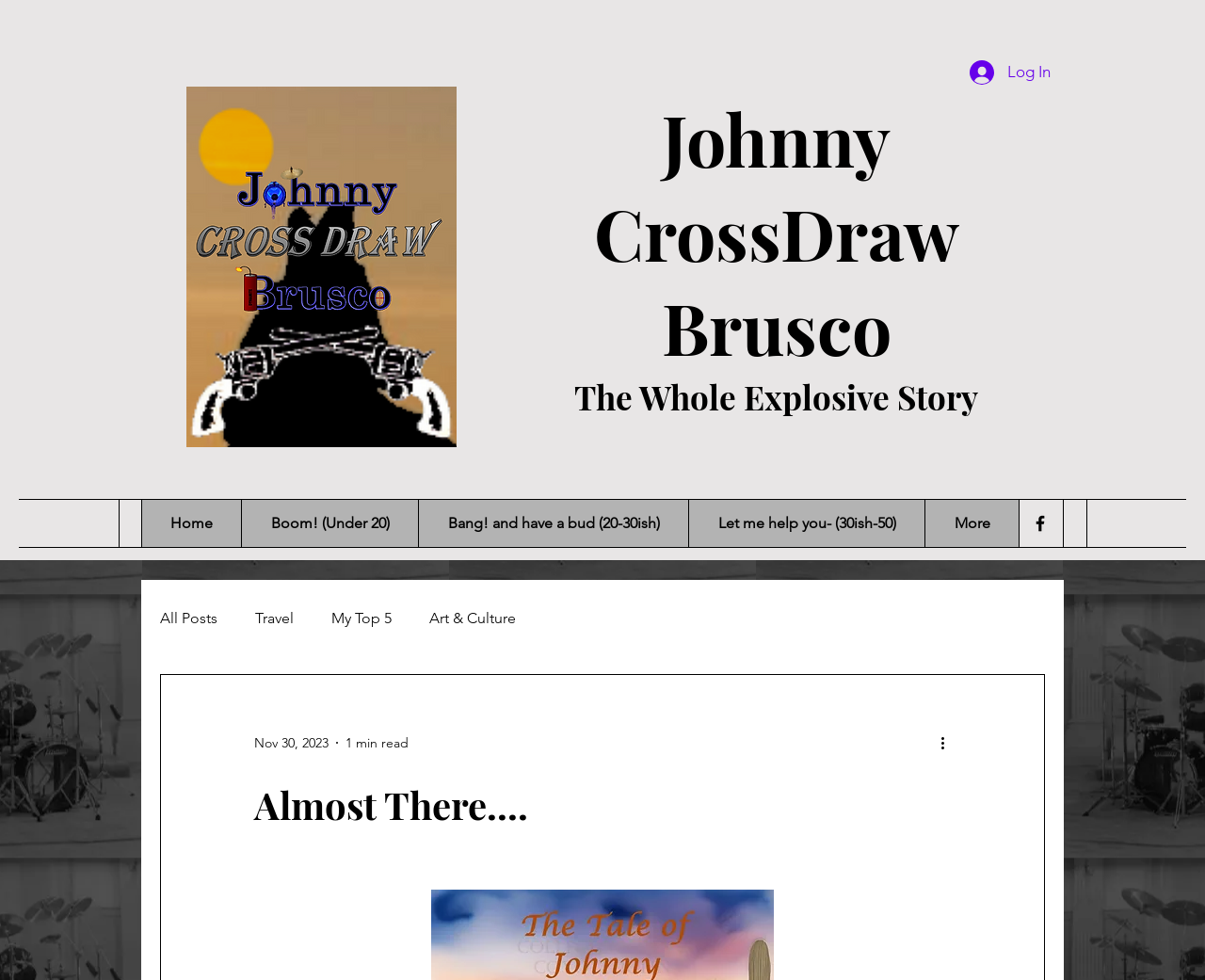What is the logo image filename?
Look at the screenshot and give a one-word or phrase answer.

Logo 1 small.png